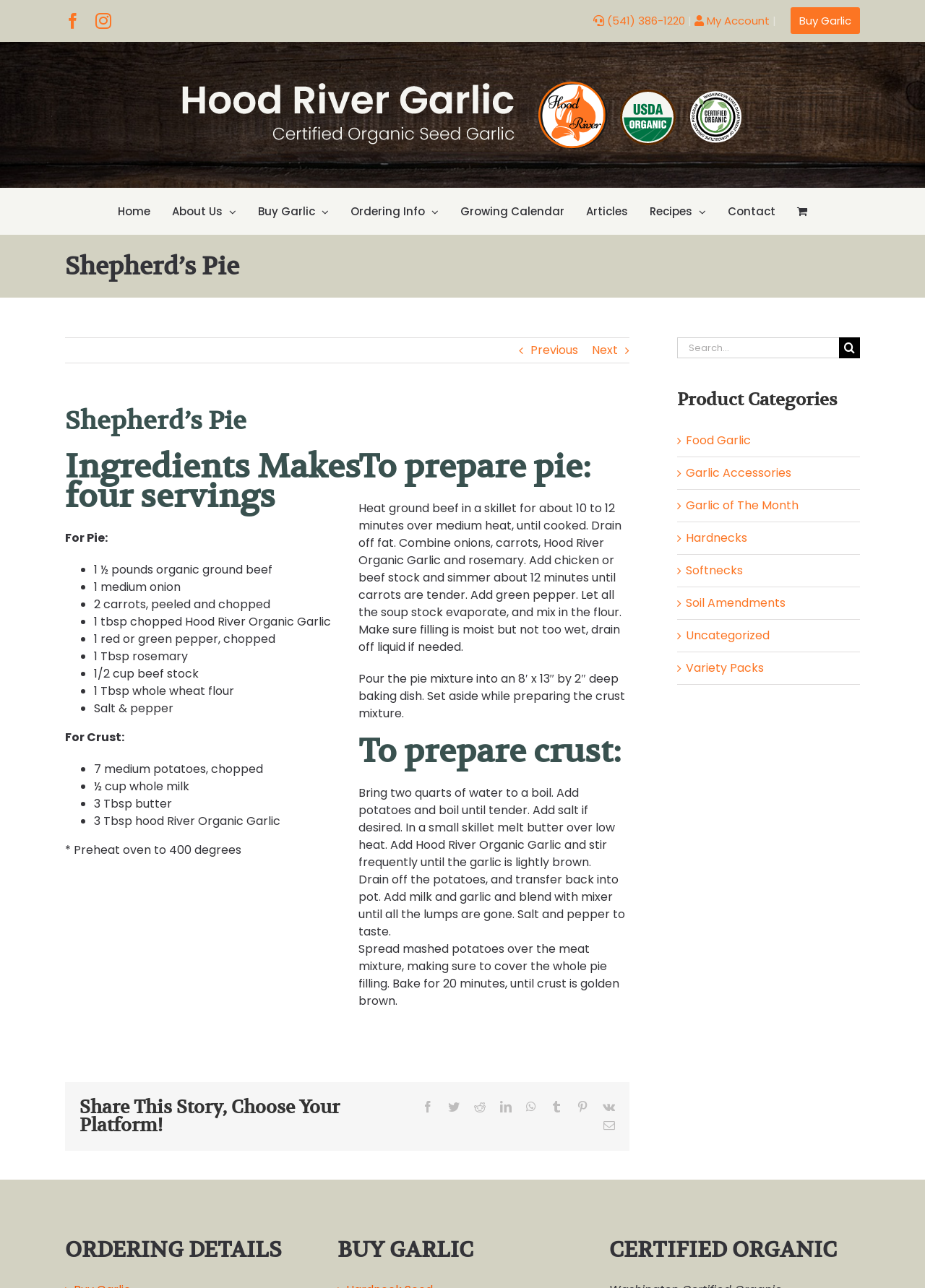Identify the bounding box coordinates for the region to click in order to carry out this instruction: "Search for something". Provide the coordinates using four float numbers between 0 and 1, formatted as [left, top, right, bottom].

[0.732, 0.262, 0.907, 0.278]